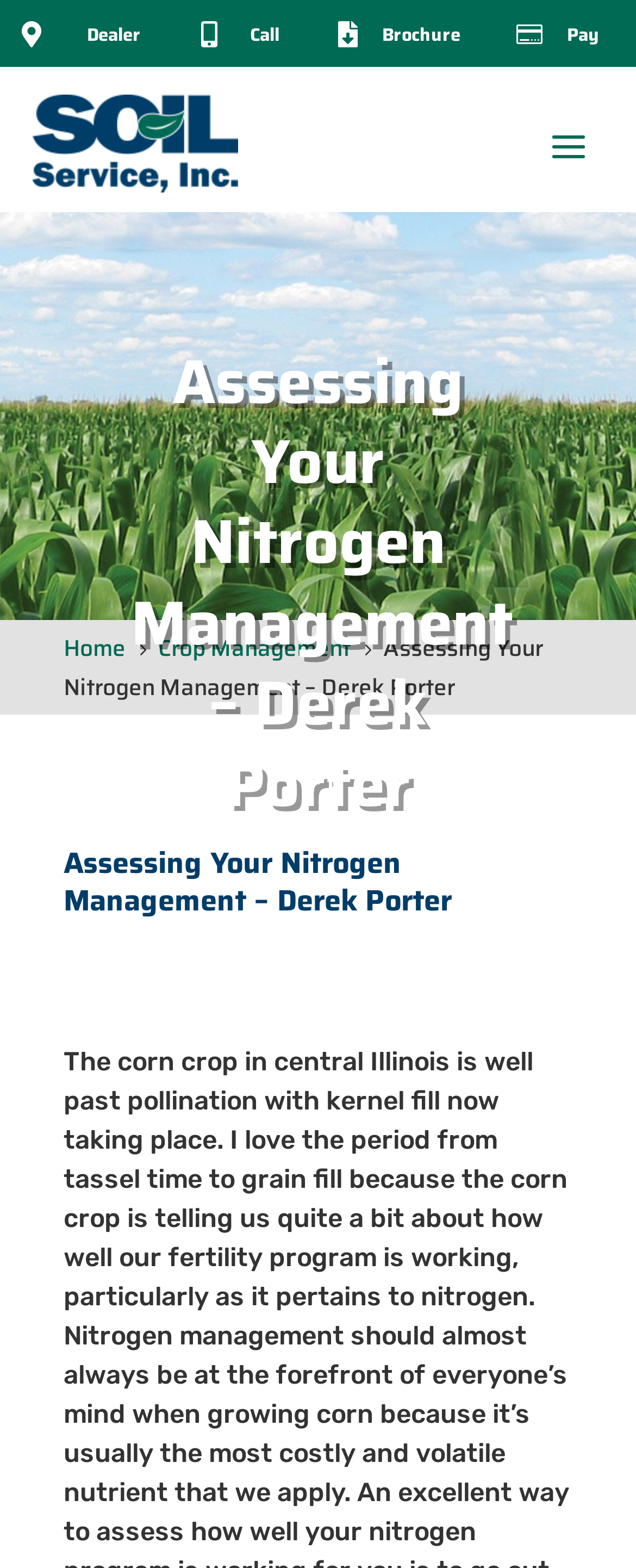Please find the bounding box coordinates of the section that needs to be clicked to achieve this instruction: "Visit the Soil Service, Inc website".

[0.05, 0.06, 0.374, 0.122]